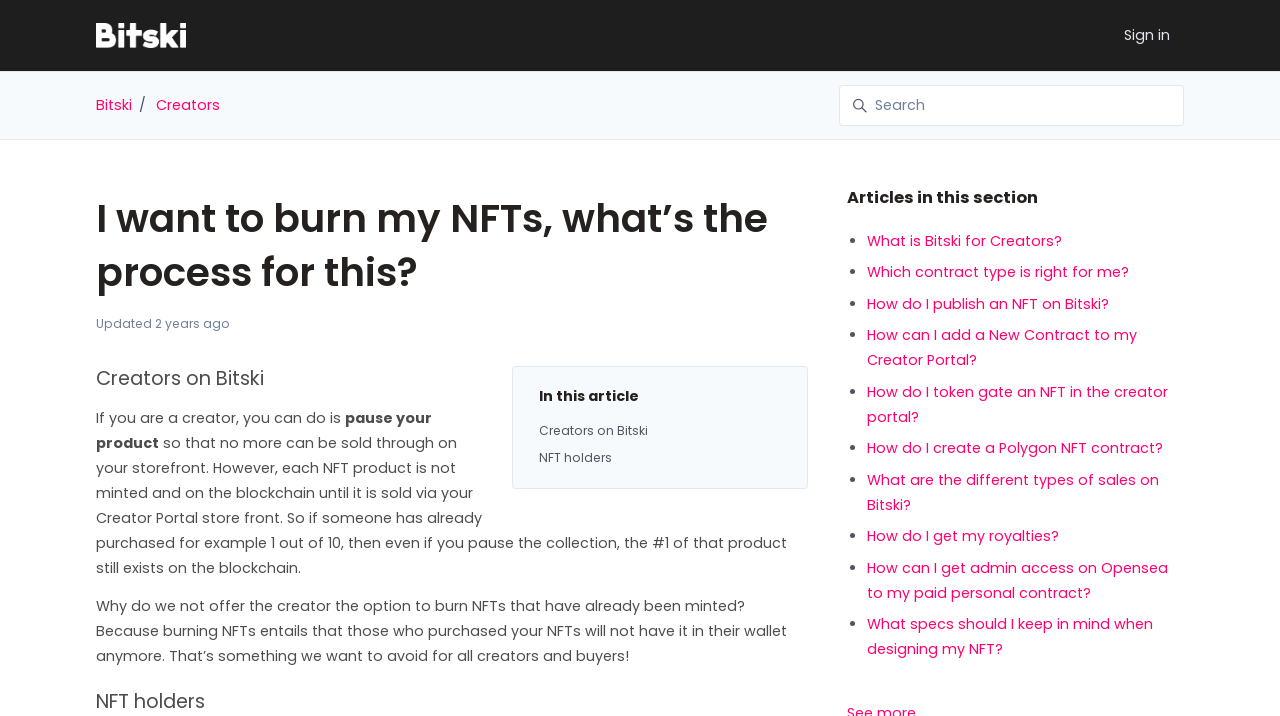Using the provided description: "Bitski", find the bounding box coordinates of the corresponding UI element. The output should be four float numbers between 0 and 1, in the format [left, top, right, bottom].

[0.075, 0.133, 0.103, 0.161]